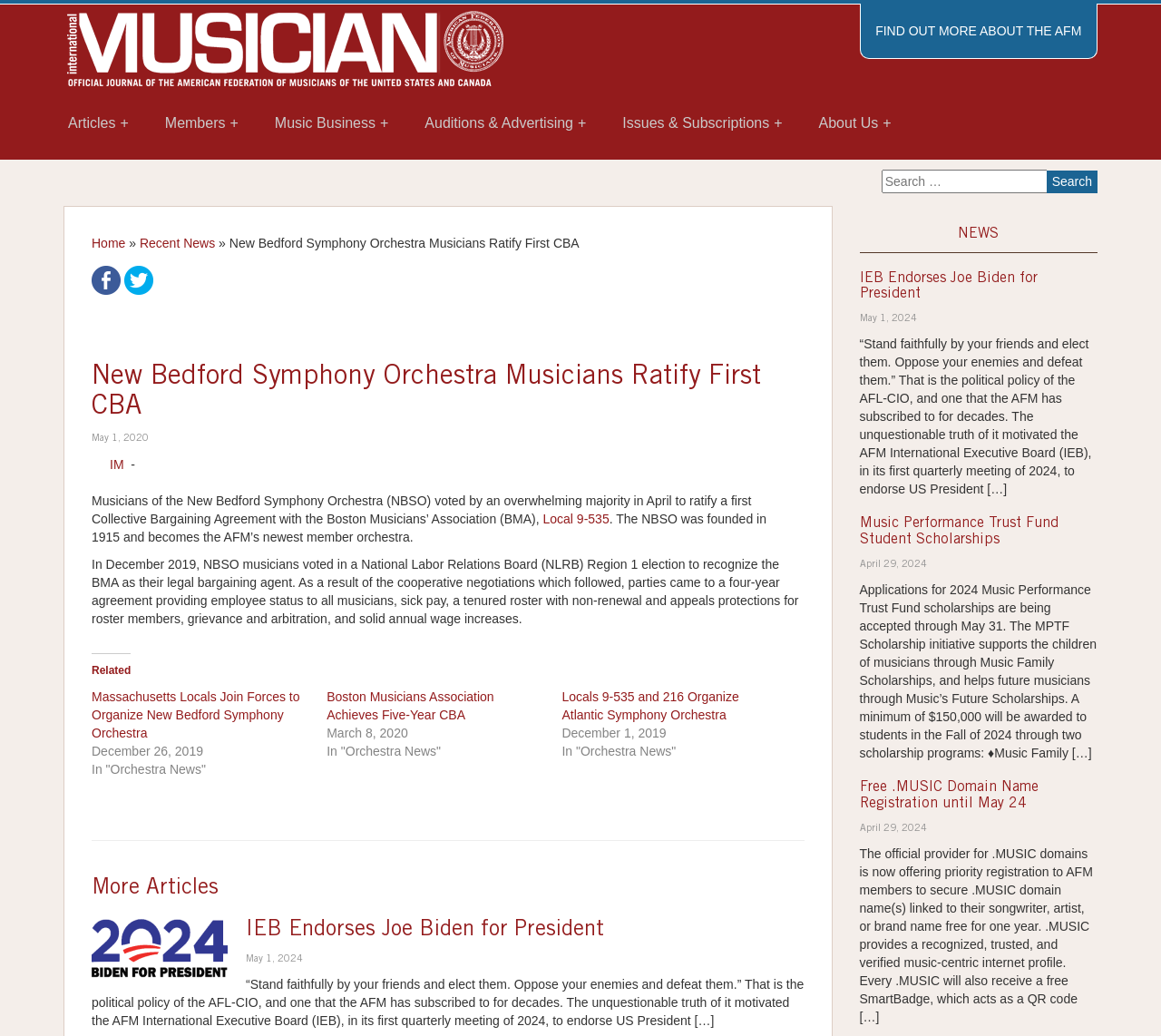Please identify the bounding box coordinates of the clickable area that will allow you to execute the instruction: "Read more about 'New Bedford Symphony Orchestra Musicians Ratify First CBA'".

[0.079, 0.35, 0.693, 0.408]